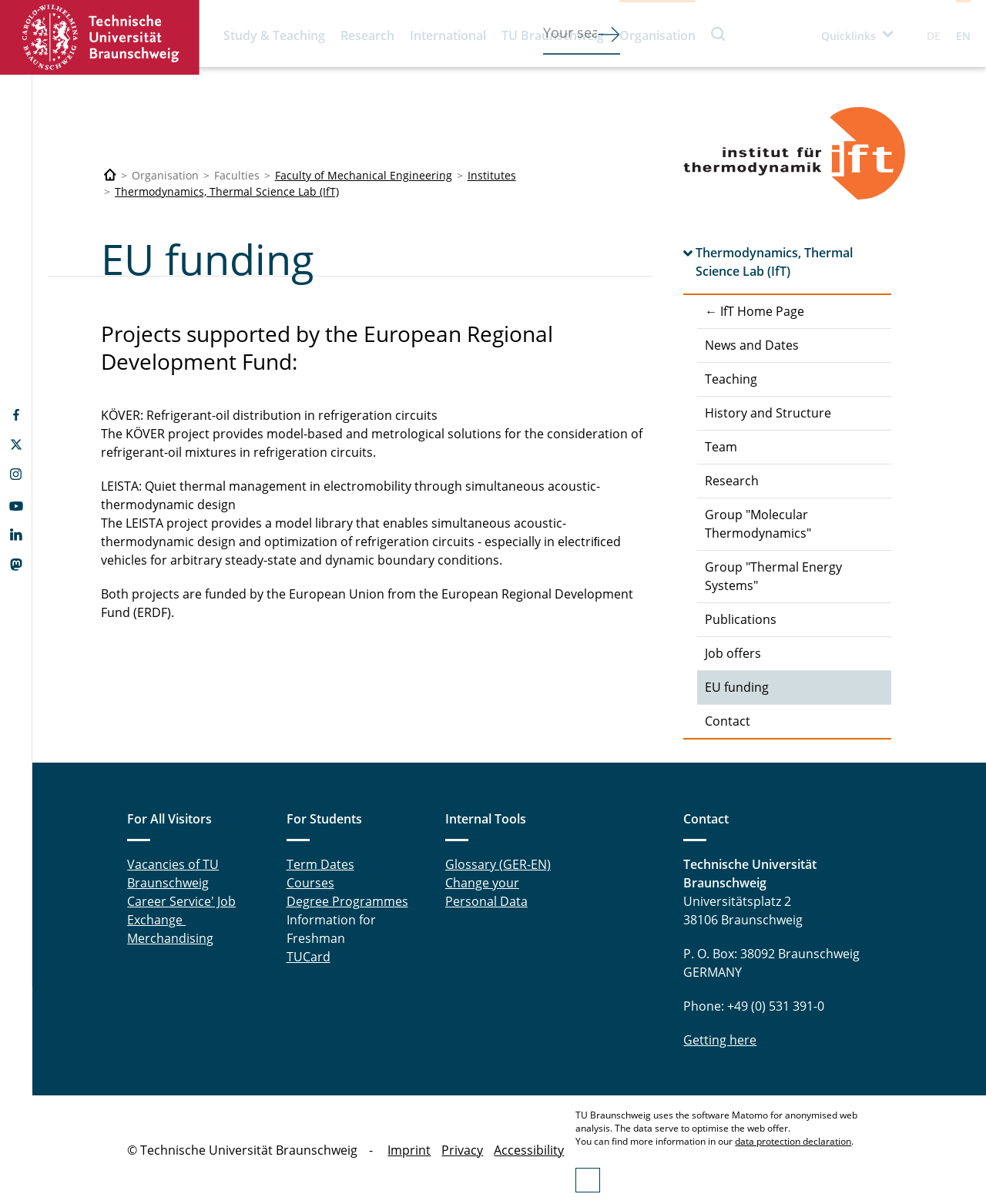Refer to the element description Search and identify the corresponding bounding box in the screenshot. Format the coordinates as (top-left x, top-left y, bottom-right x, bottom-right y) with values in the range of 0 to 1.

[0.721, 0.0, 0.737, 0.056]